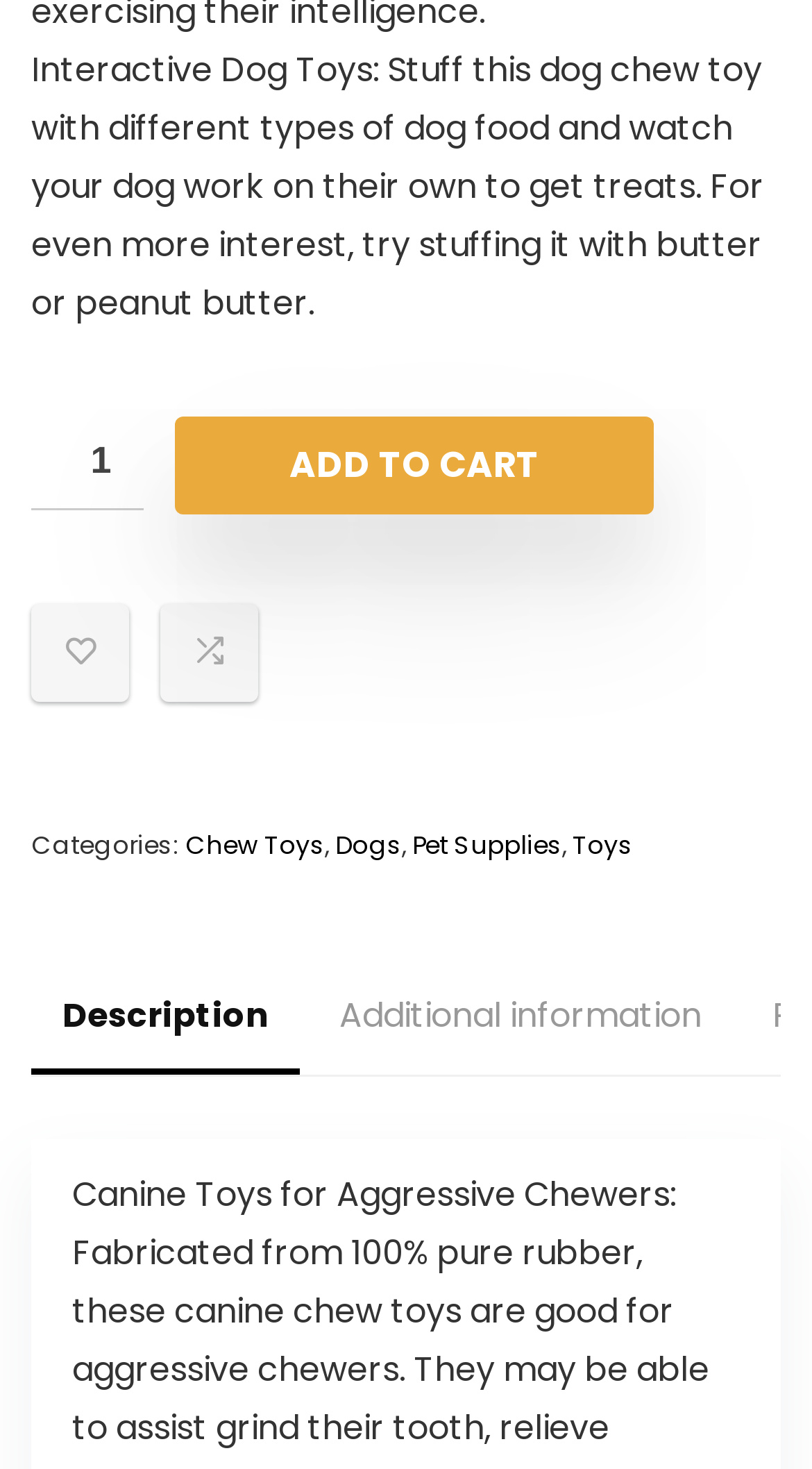Show the bounding box coordinates for the element that needs to be clicked to execute the following instruction: "View Chew Toys category". Provide the coordinates in the form of four float numbers between 0 and 1, i.e., [left, top, right, bottom].

[0.228, 0.563, 0.4, 0.587]